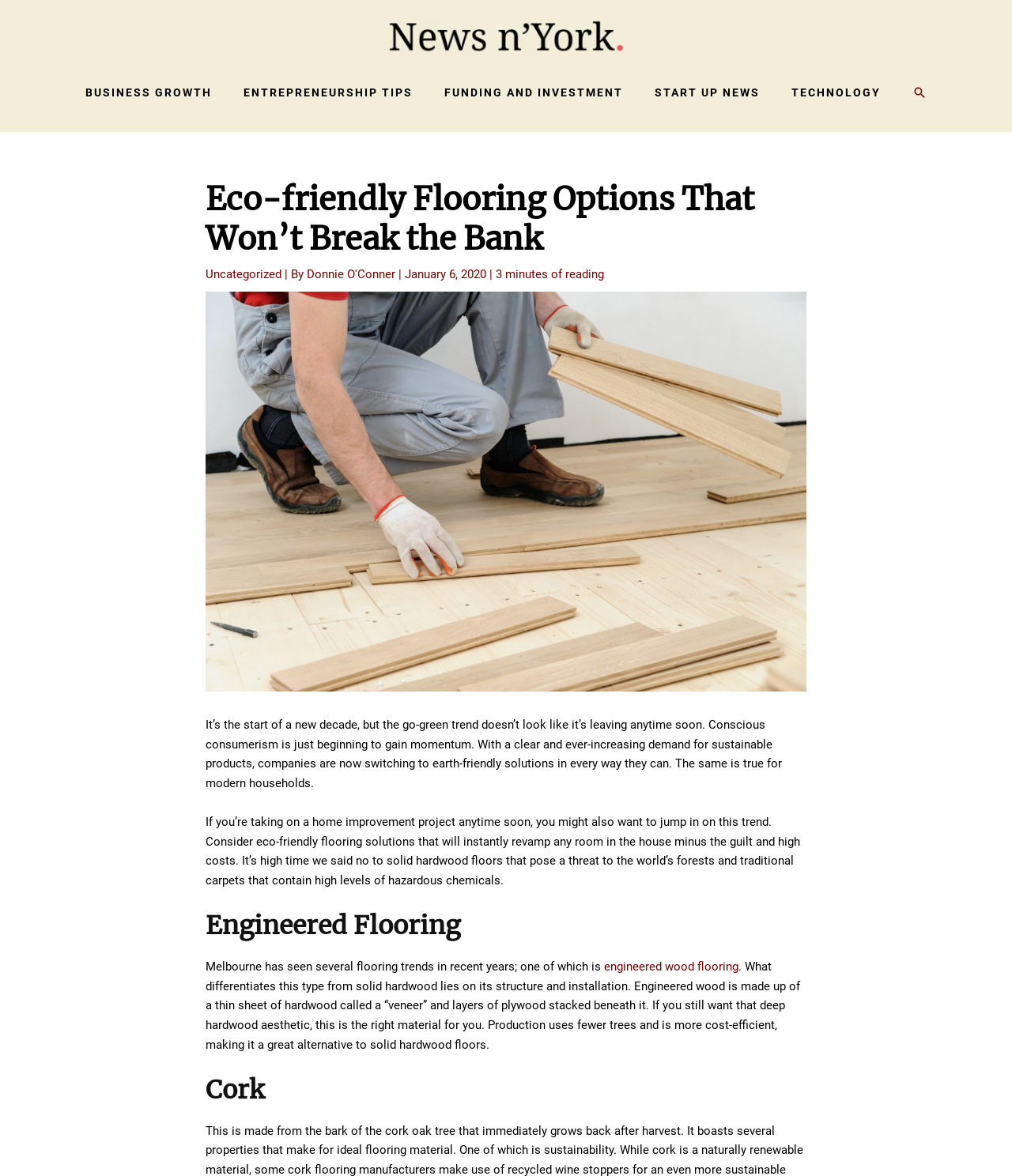Please provide the bounding box coordinates for the element that needs to be clicked to perform the instruction: "Read the article by Donnie O'Conner". The coordinates must consist of four float numbers between 0 and 1, formatted as [left, top, right, bottom].

[0.303, 0.227, 0.394, 0.239]